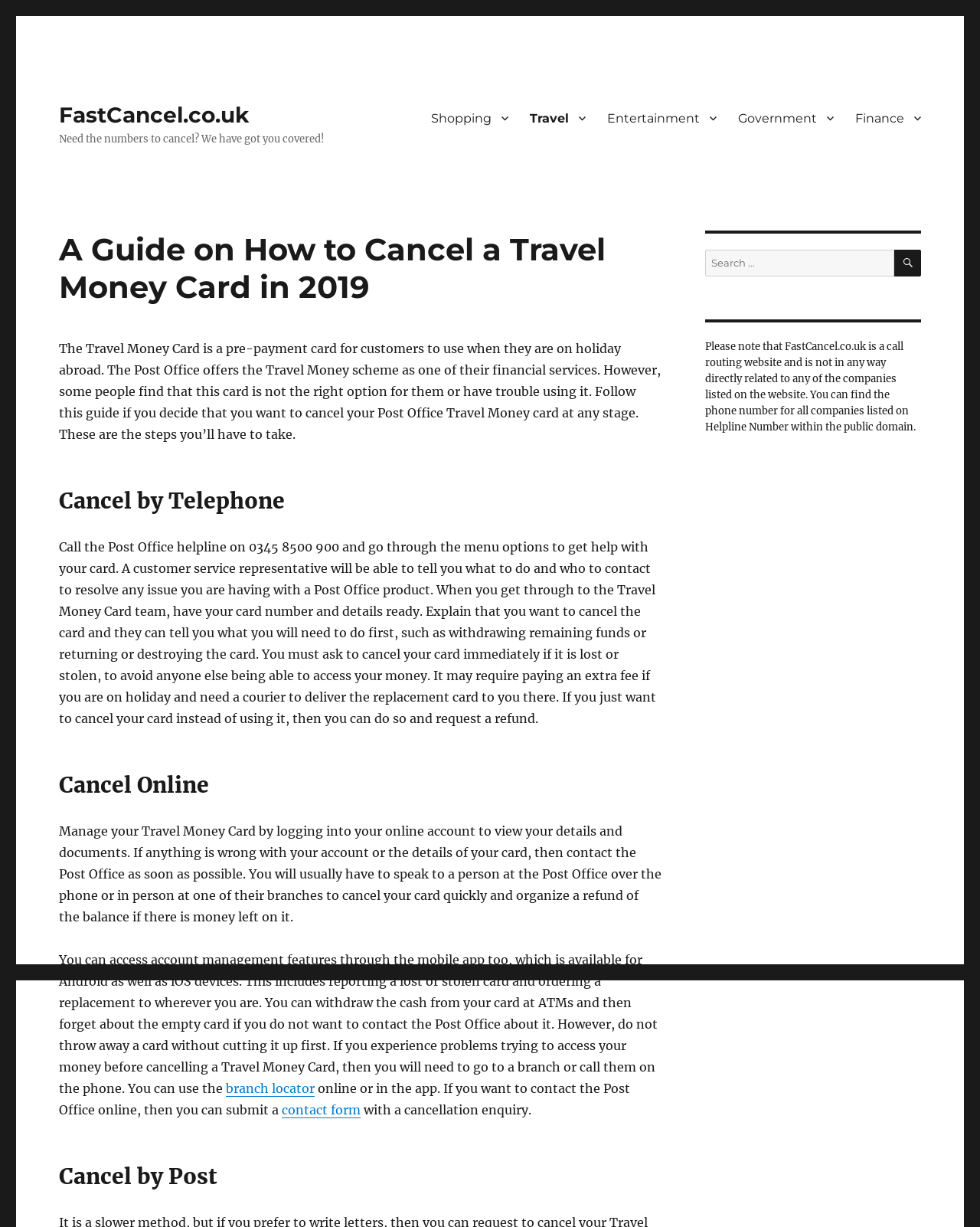Can you identify and provide the main heading of the webpage?

A Guide on How to Cancel a Travel Money Card in 2019